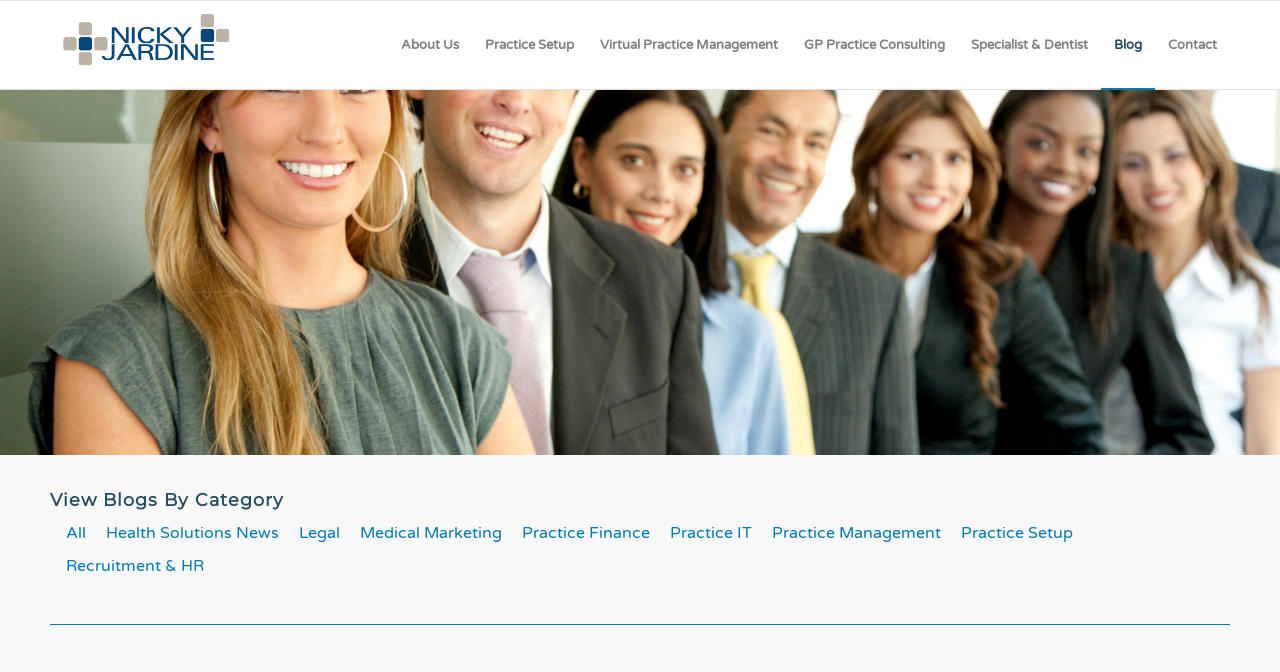Use a single word or phrase to answer the question:
What are the main categories of blogs on this website?

Health Solutions News, Legal, etc.